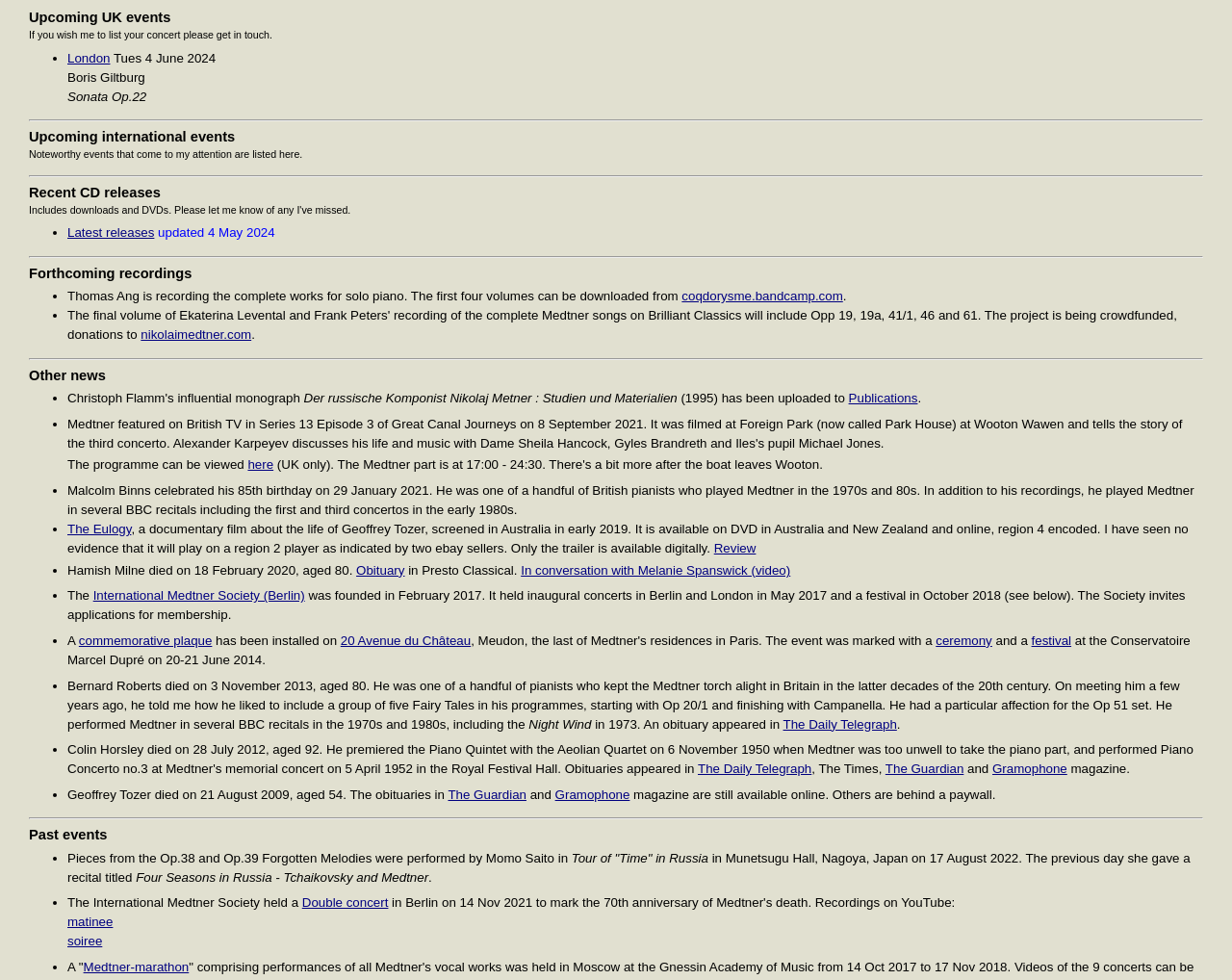What is the title of the second section?
Provide a comprehensive and detailed answer to the question.

I found the answer by looking at the headings on the webpage and the second heading is 'Upcoming international events'.